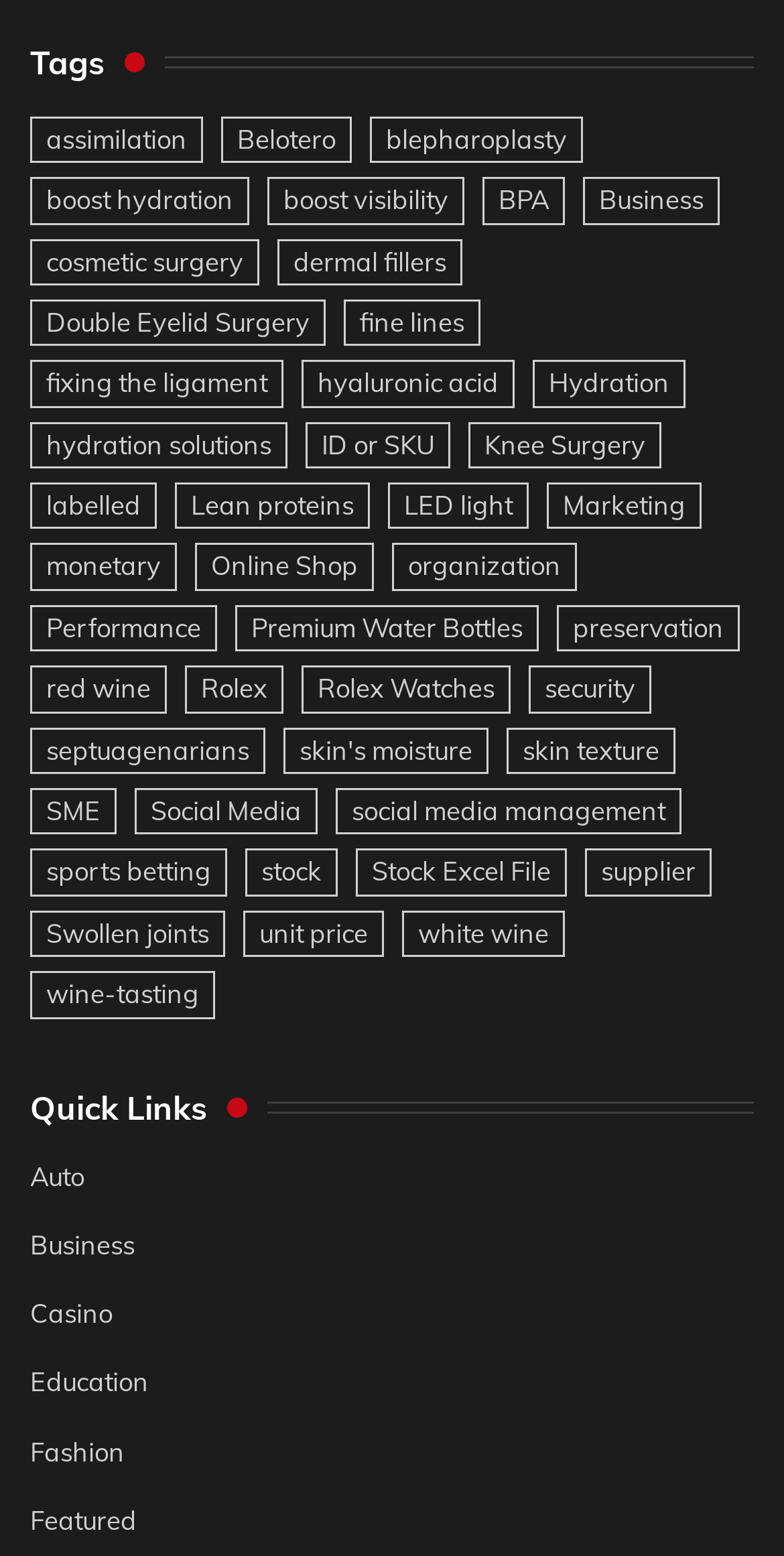Provide a single word or phrase to answer the given question: 
What is the first tag listed?

assimilation